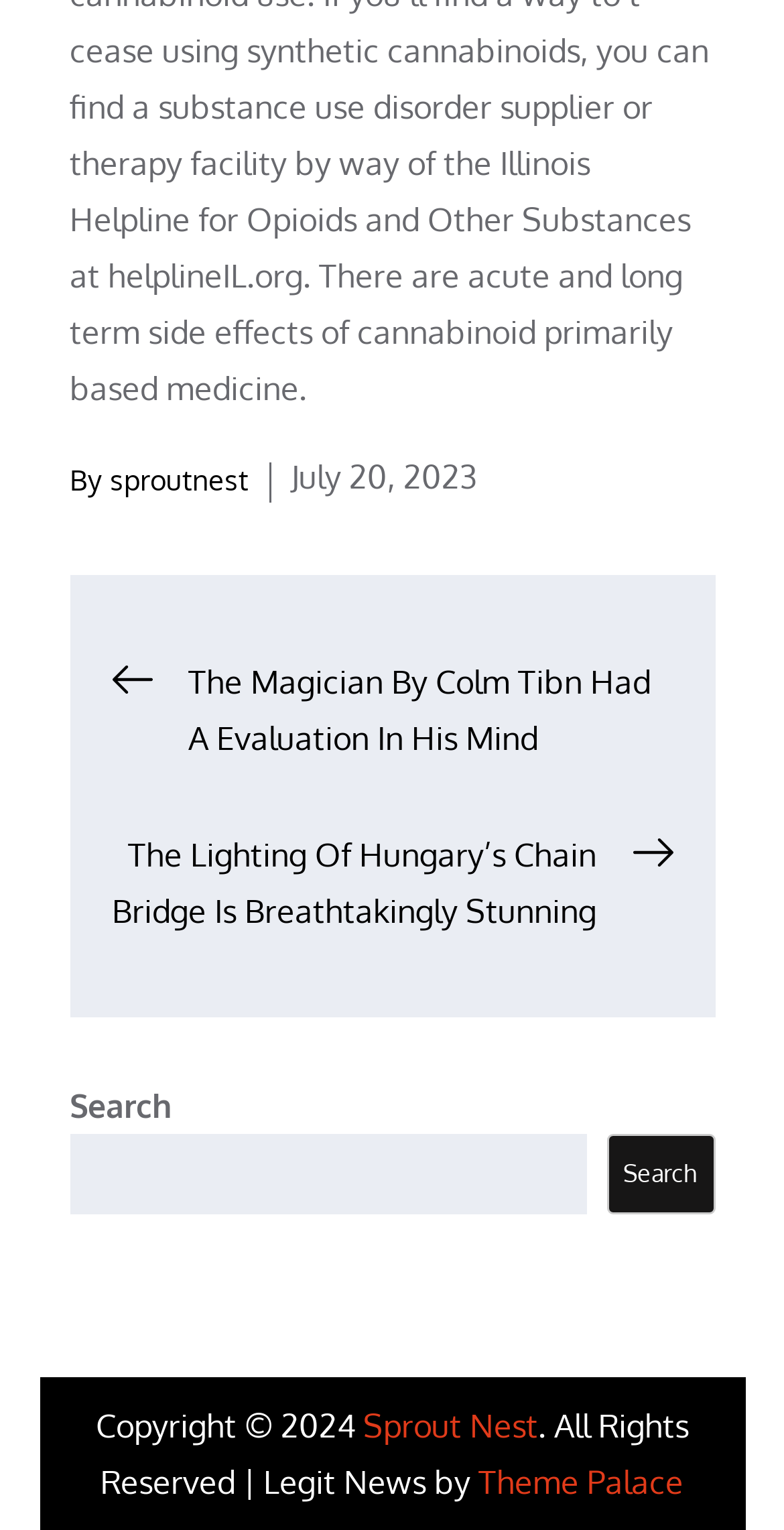What is the purpose of the button in the search section? Analyze the screenshot and reply with just one word or a short phrase.

Search